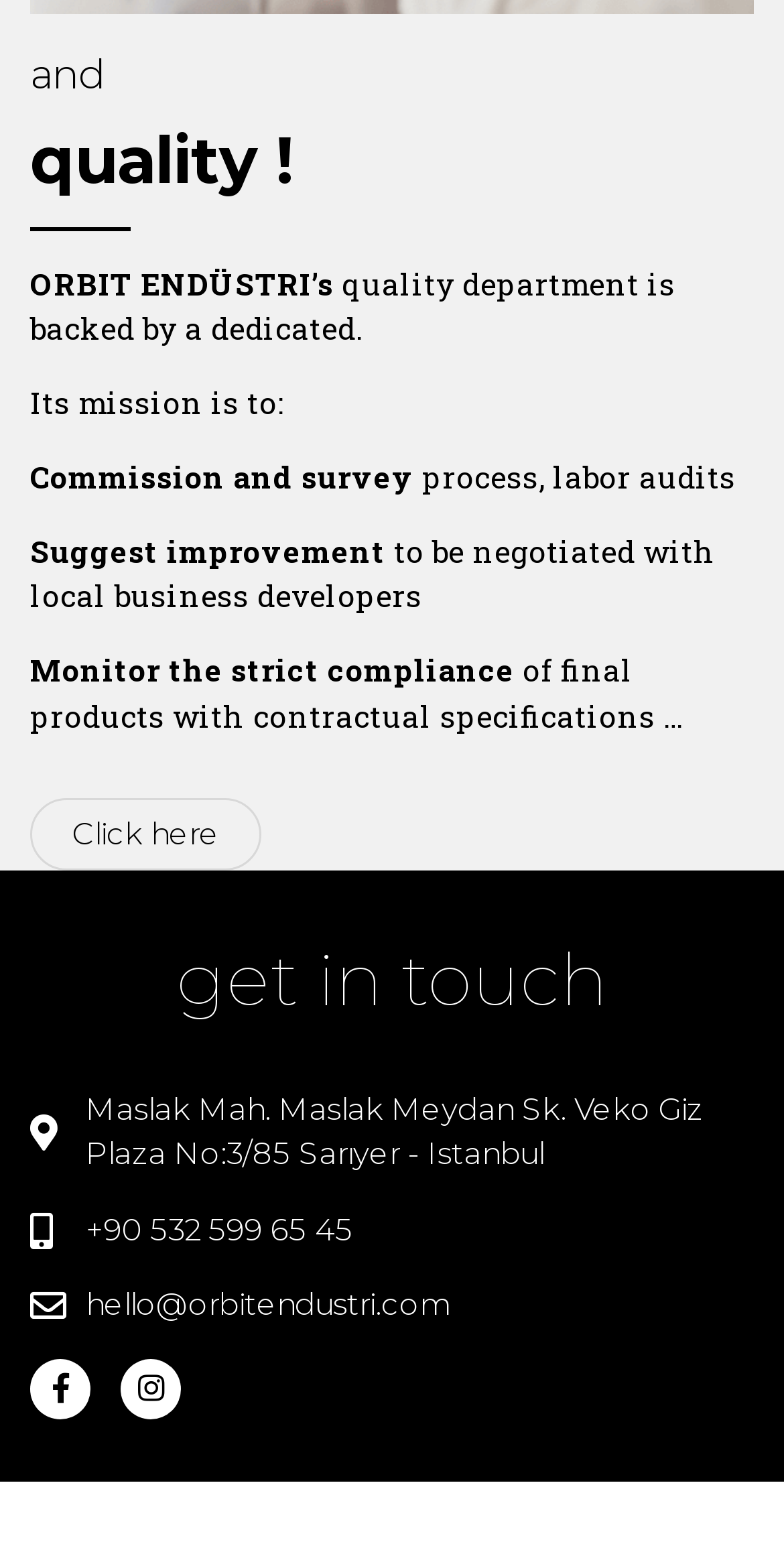Answer the question in a single word or phrase:
What is the mission of the quality department?

Commission and survey